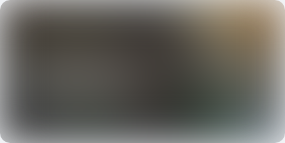Respond to the following question with a brief word or phrase:
What is the expected outcome of the article?

Better fitness outcomes